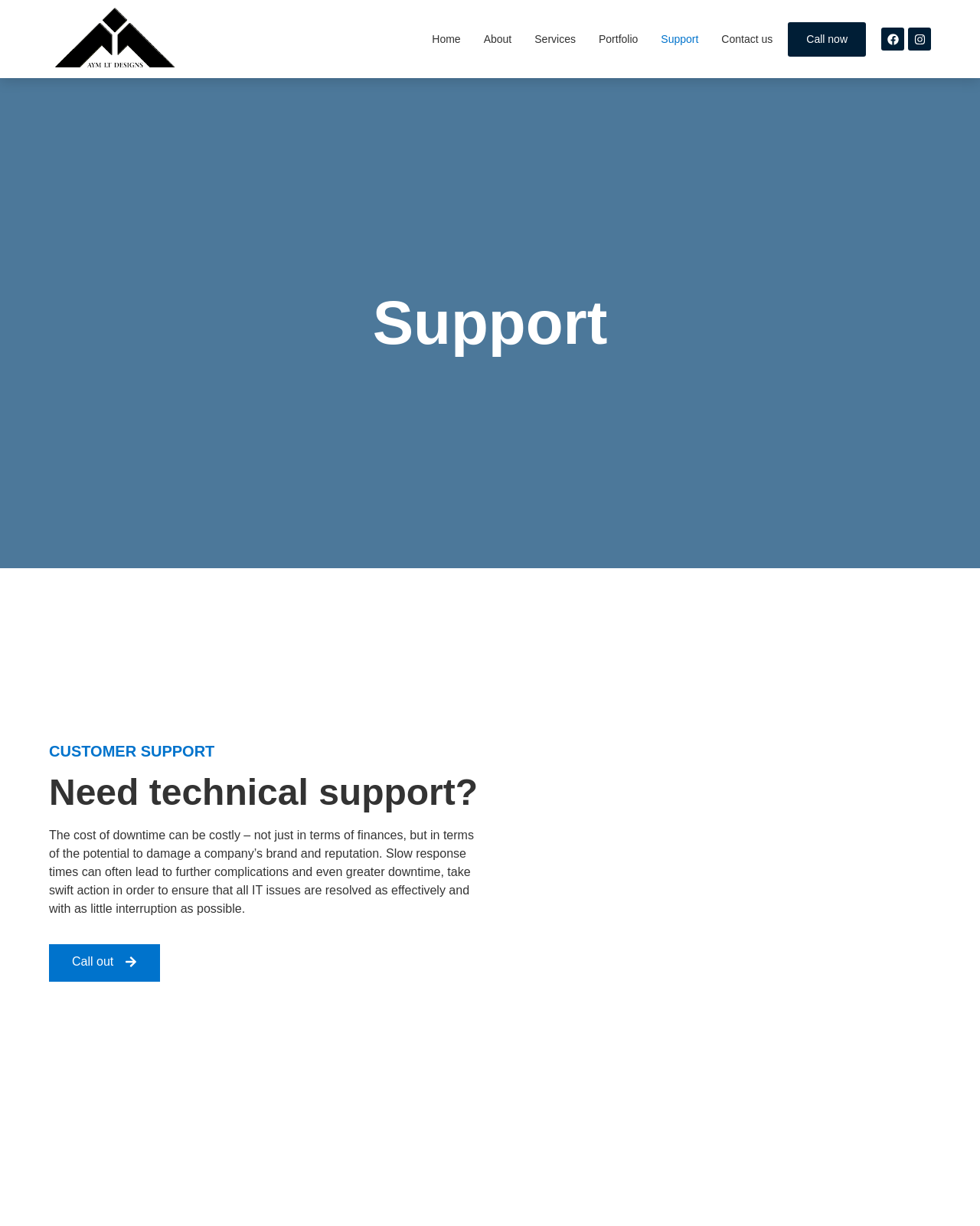What is the consequence of slow response times?
Look at the image and provide a detailed response to the question.

According to the text on the webpage, slow response times can lead to further complications and even greater downtime, ultimately damaging a company's brand and reputation.